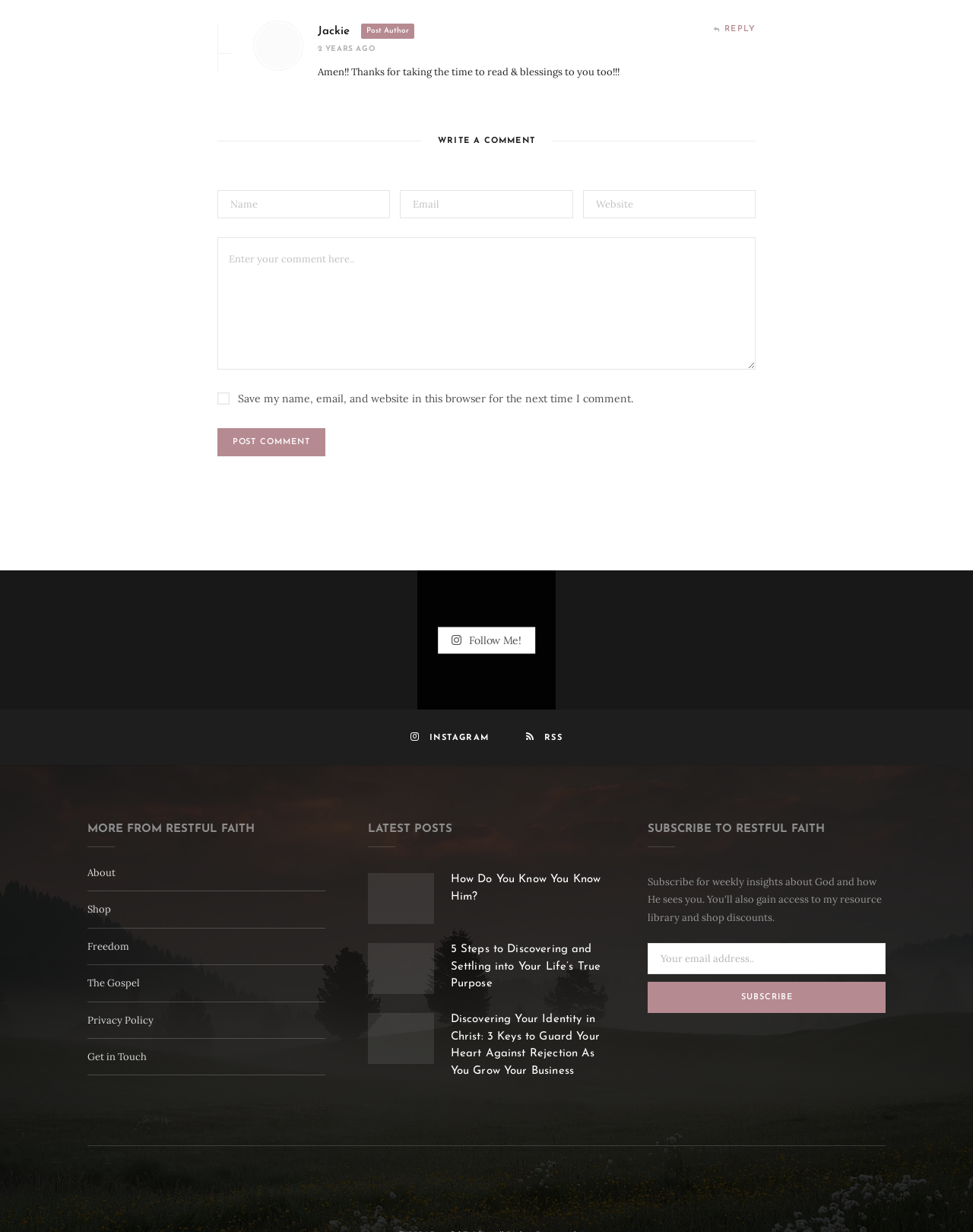Locate the bounding box coordinates of the clickable region to complete the following instruction: "Subscribe to Restful Faith."

[0.666, 0.797, 0.91, 0.822]